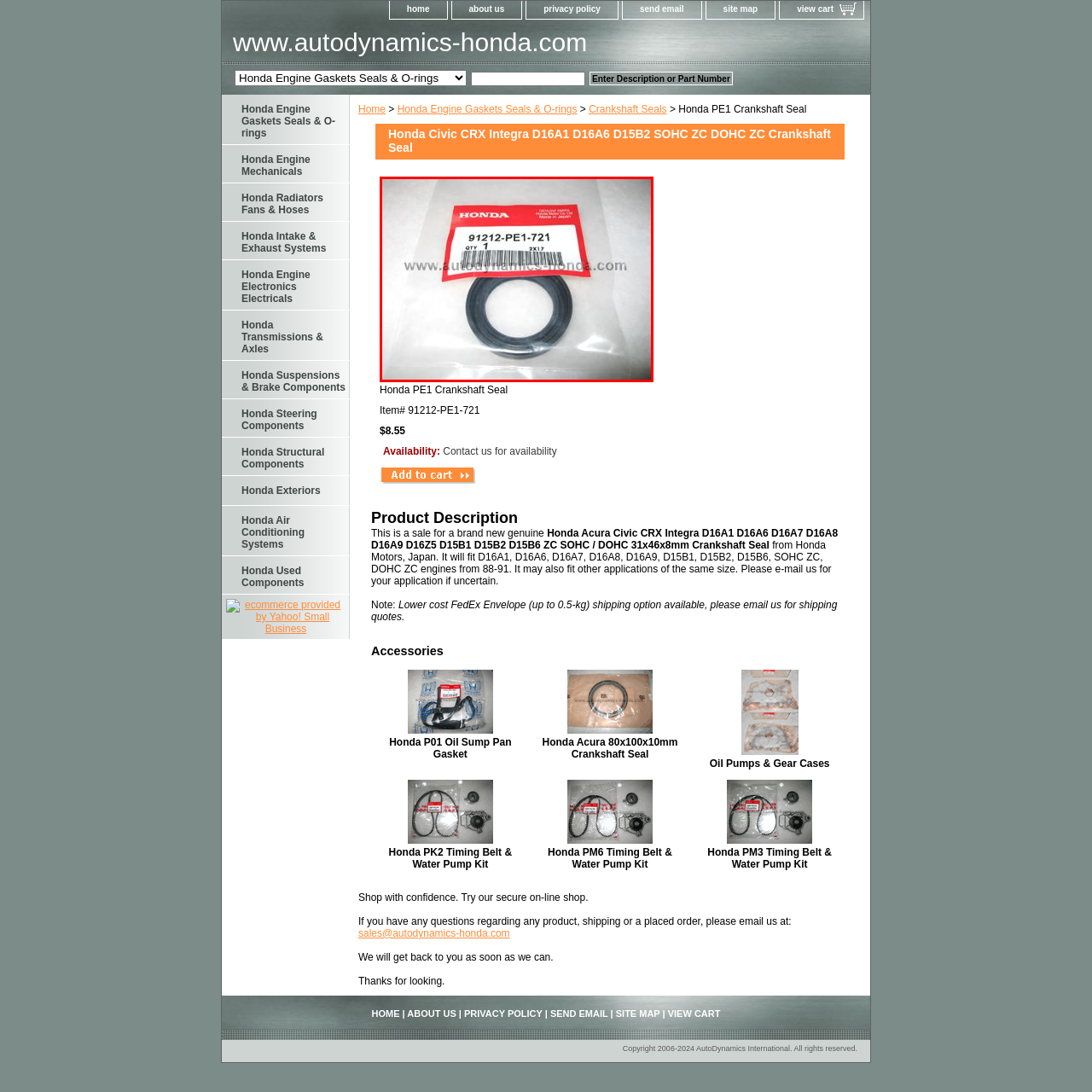What is the price of the crankshaft seal?
Observe the image inside the red-bordered box and offer a detailed answer based on the visual details you find.

The price of the crankshaft seal is listed as $8.55, which is the amount that customers would need to pay to order this item from the associated online store.